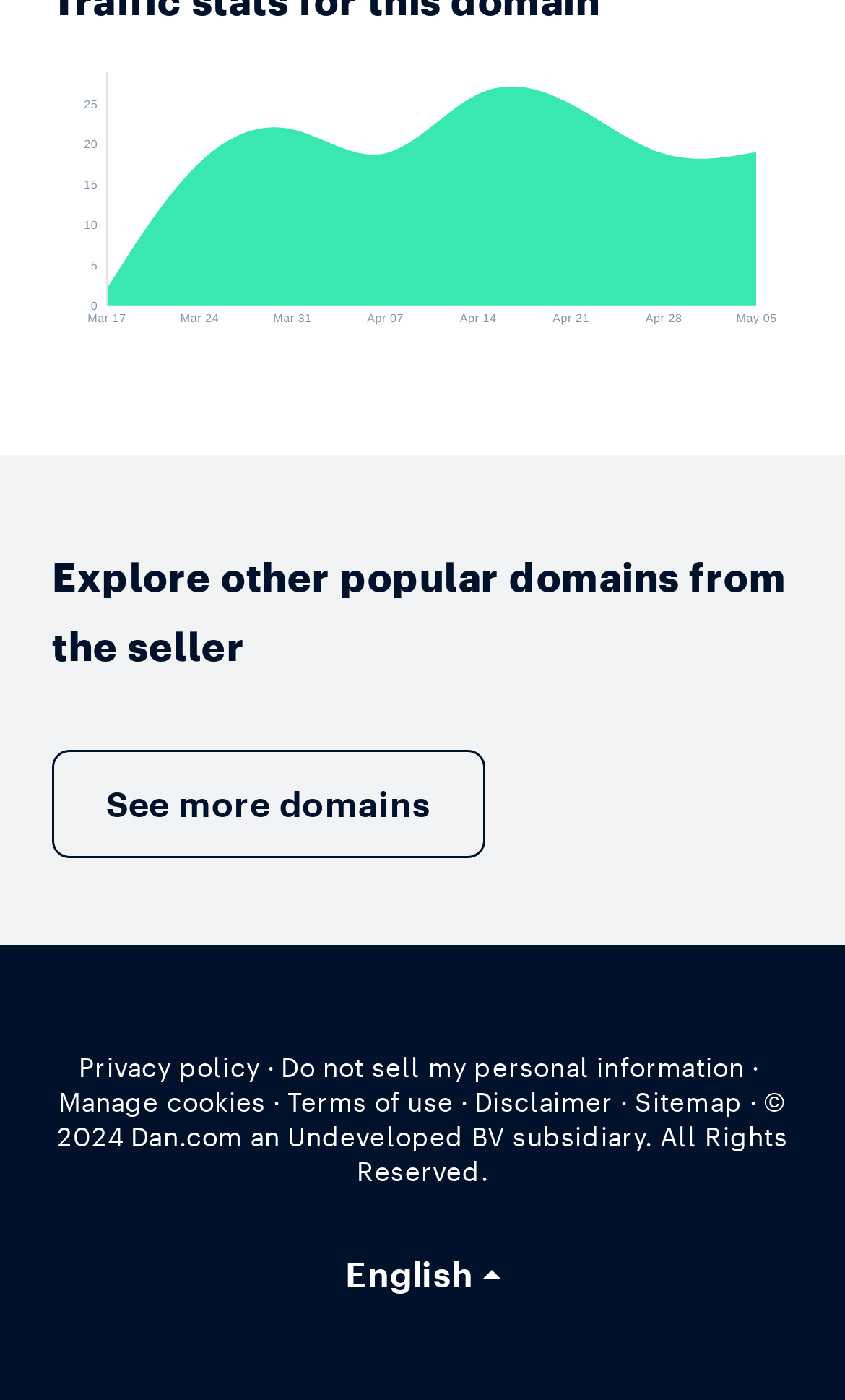Identify the bounding box of the HTML element described here: "Disclaimer". Provide the coordinates as four float numbers between 0 and 1: [left, top, right, bottom].

[0.562, 0.776, 0.726, 0.798]